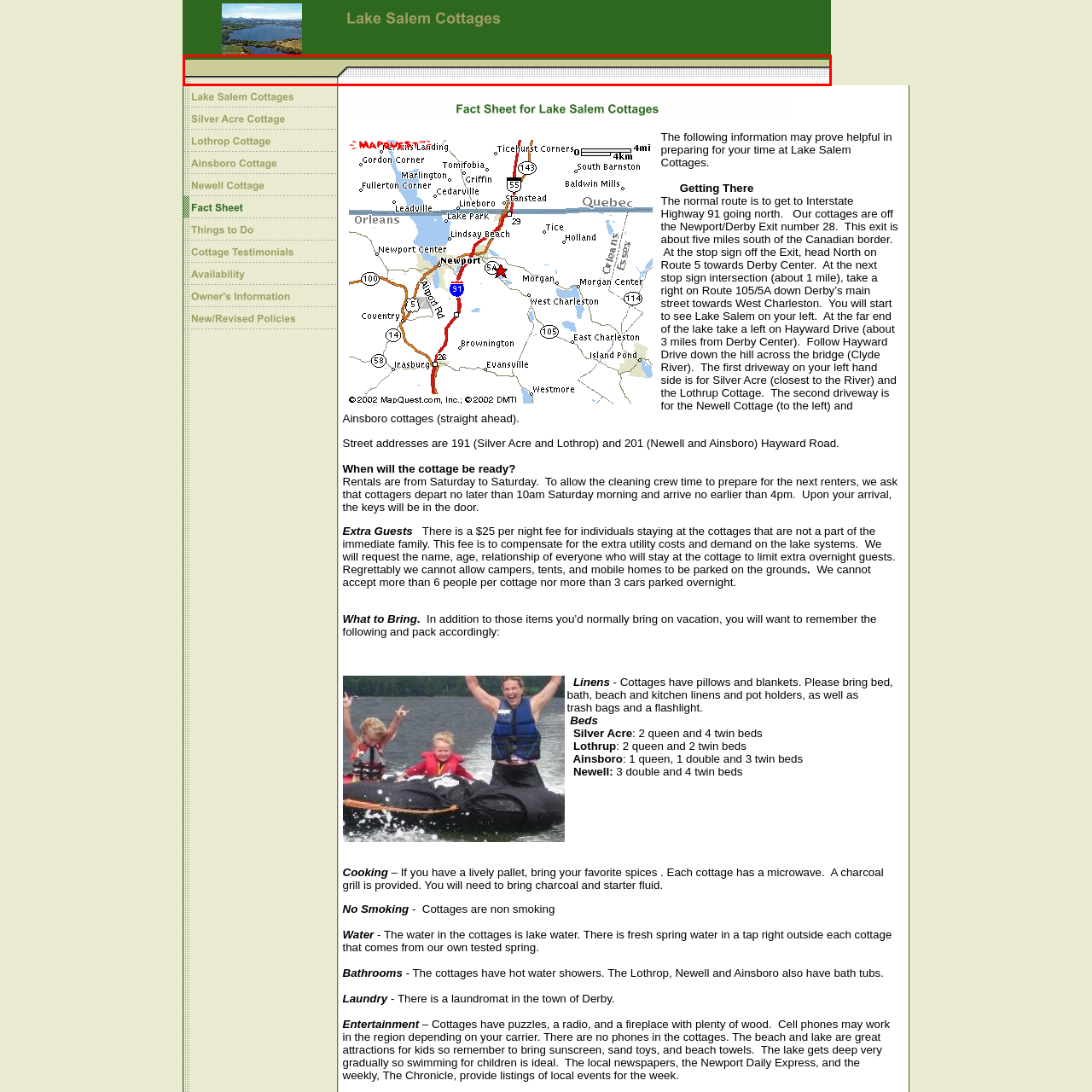Provide a thorough caption for the image that is surrounded by the red boundary.

This image features a decorative header or banner from the "Lake Salem Cottages" webpage. The design is characterized by a muted green background with a beige section below it, creating a natural and welcoming aesthetic. The visual alignment suggests it serves as a title or introductory section for visitors to explore more about the cottages offered at Lake Salem. This design approach evokes a sense of tranquility and connects with themes of nature and relaxation, ideal for prospective guests interested in enjoying a lakeside retreat.